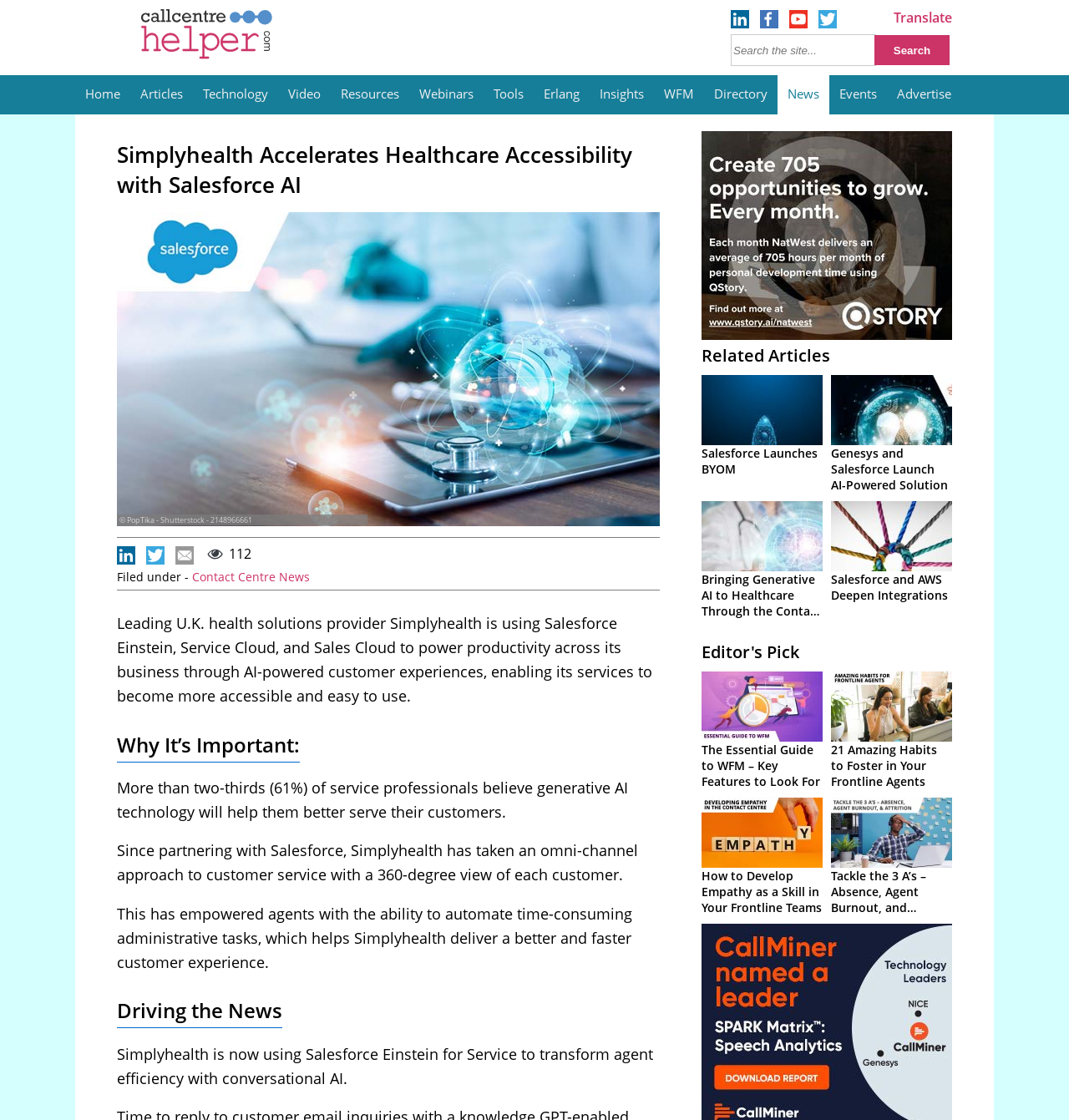Please identify the bounding box coordinates of the clickable region that I should interact with to perform the following instruction: "Search the site". The coordinates should be expressed as four float numbers between 0 and 1, i.e., [left, top, right, bottom].

[0.684, 0.031, 0.82, 0.059]